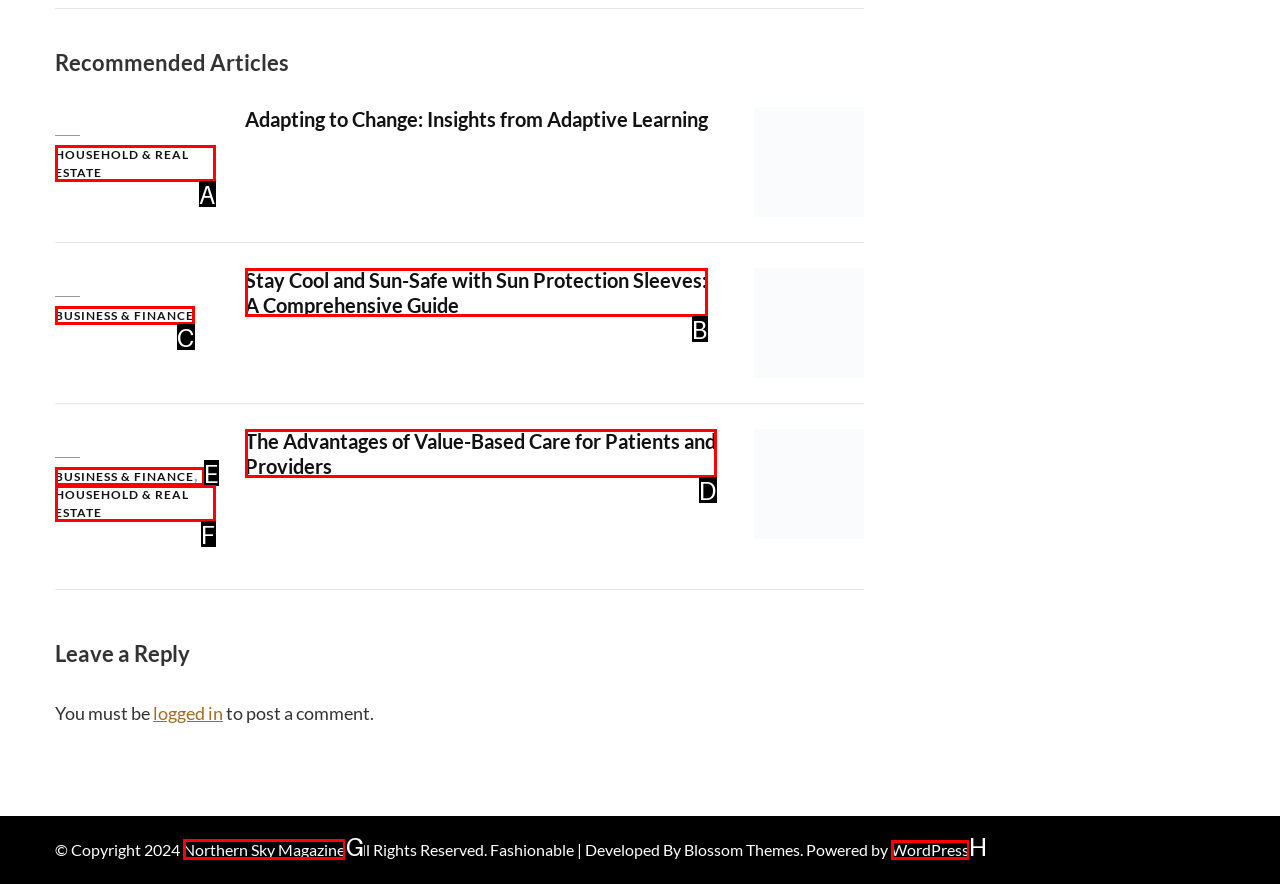Choose the letter of the element that should be clicked to complete the task: Visit 'Northern Sky Magazine'
Answer with the letter from the possible choices.

G